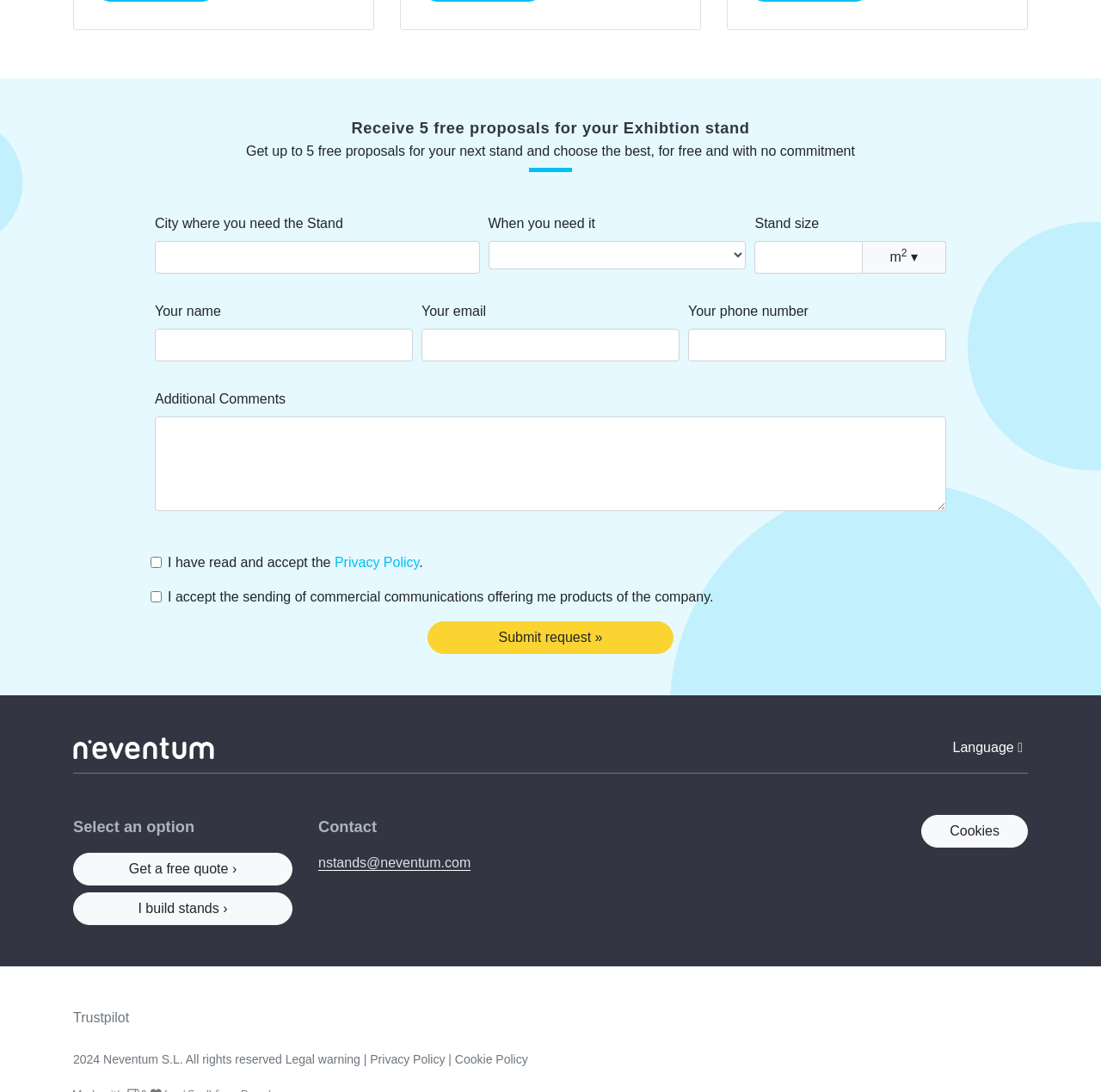For the following element description, predict the bounding box coordinates in the format (top-left x, top-left y, bottom-right x, bottom-right y). All values should be floating point numbers between 0 and 1. Description: This Photo

None